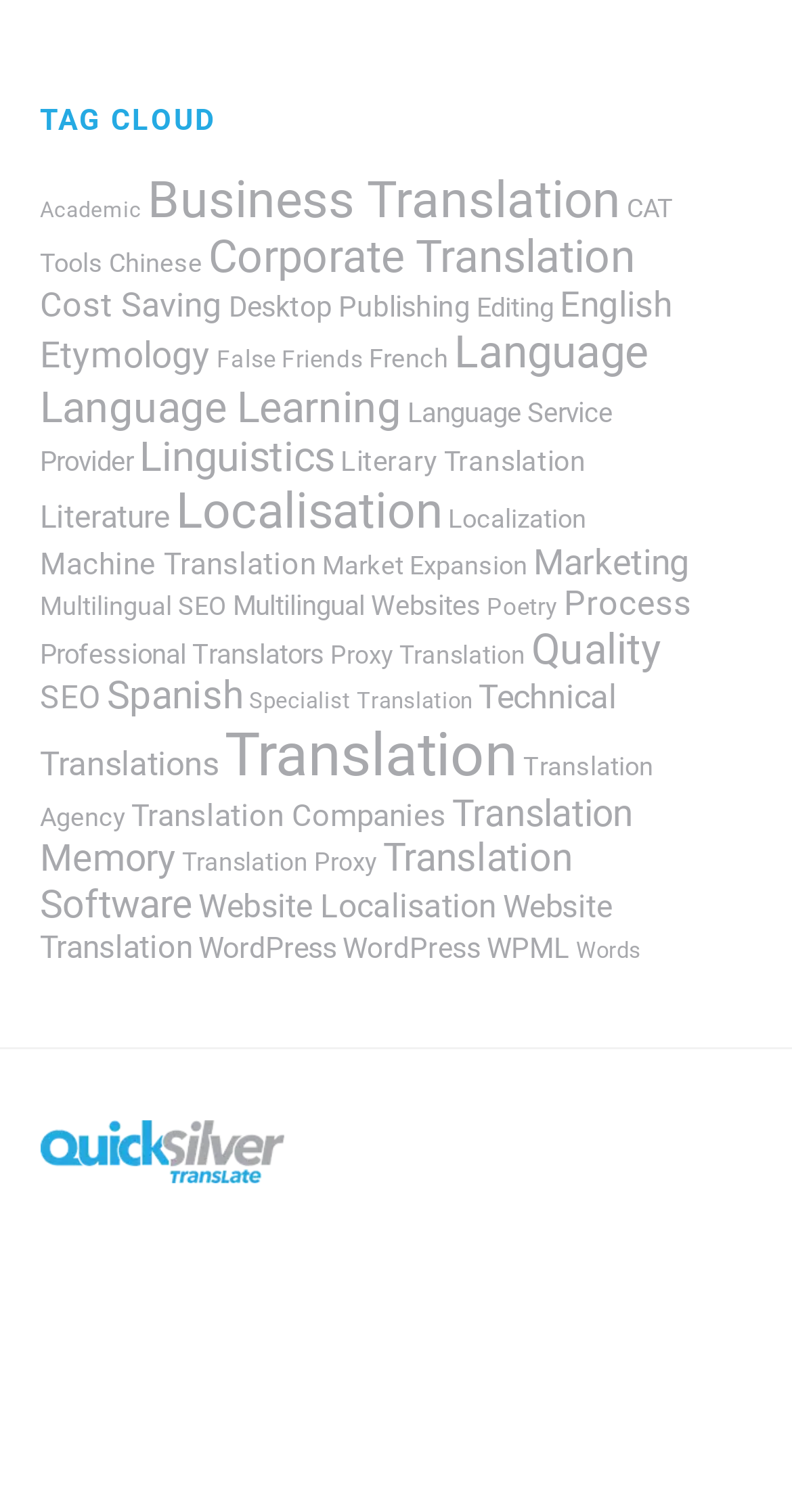Please identify the bounding box coordinates of the element I need to click to follow this instruction: "Click on 'Business Translation (138 items)'".

[0.186, 0.113, 0.783, 0.152]